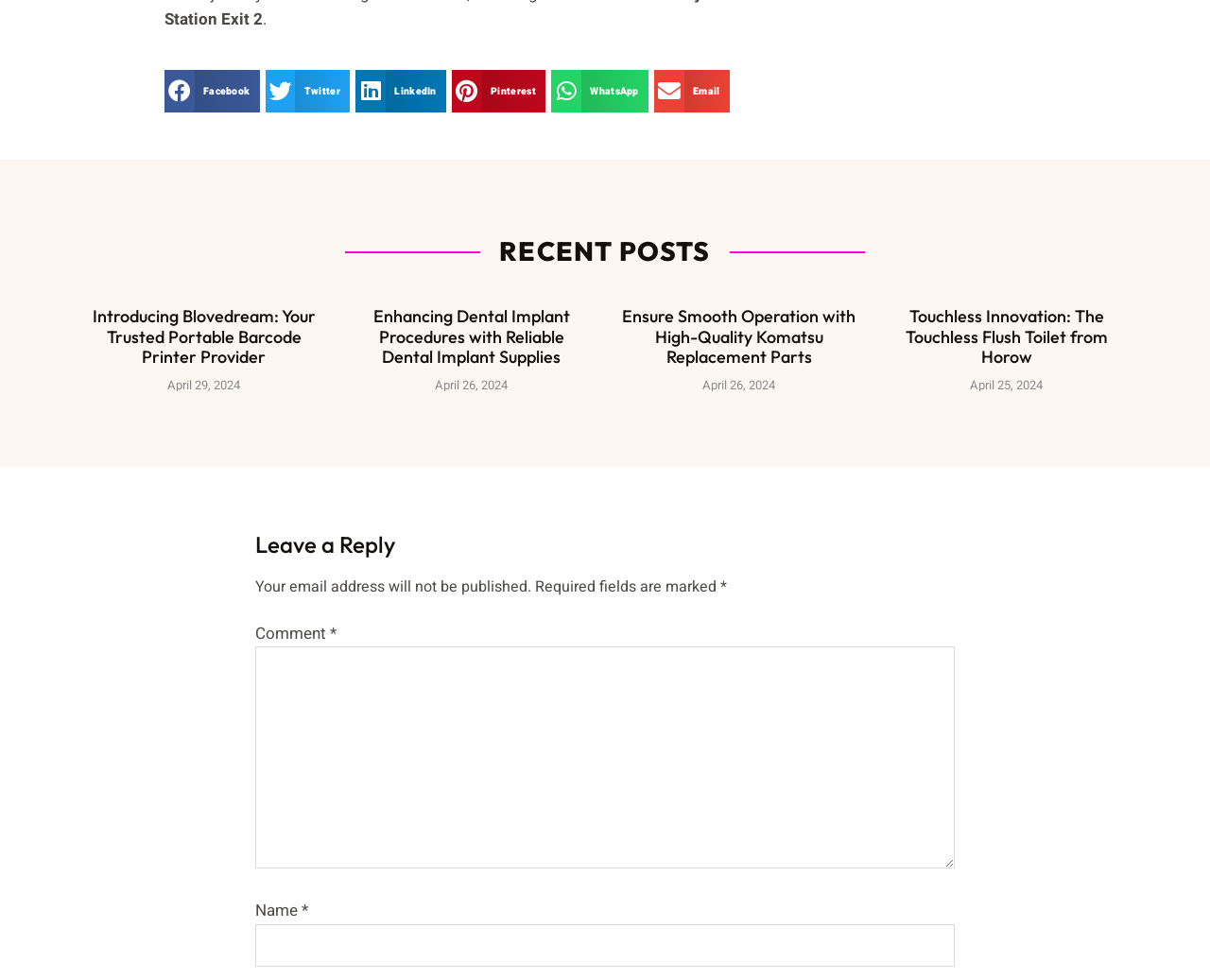Give a concise answer using one word or a phrase to the following question:
How many recent posts are displayed?

4